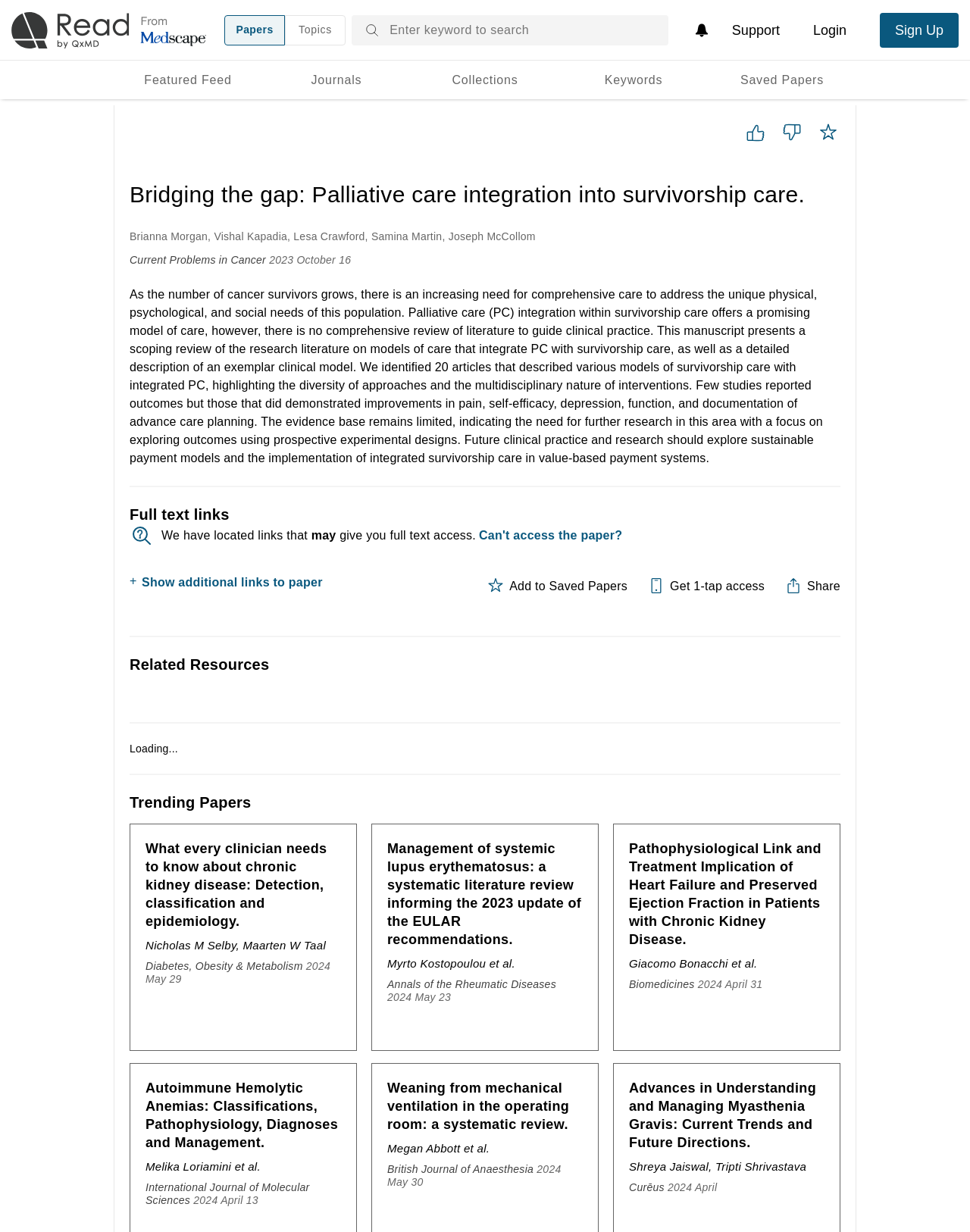What is the title of the article on the webpage?
Using the image provided, answer with just one word or phrase.

Bridging the gap: Palliative care integration into survivorship care.